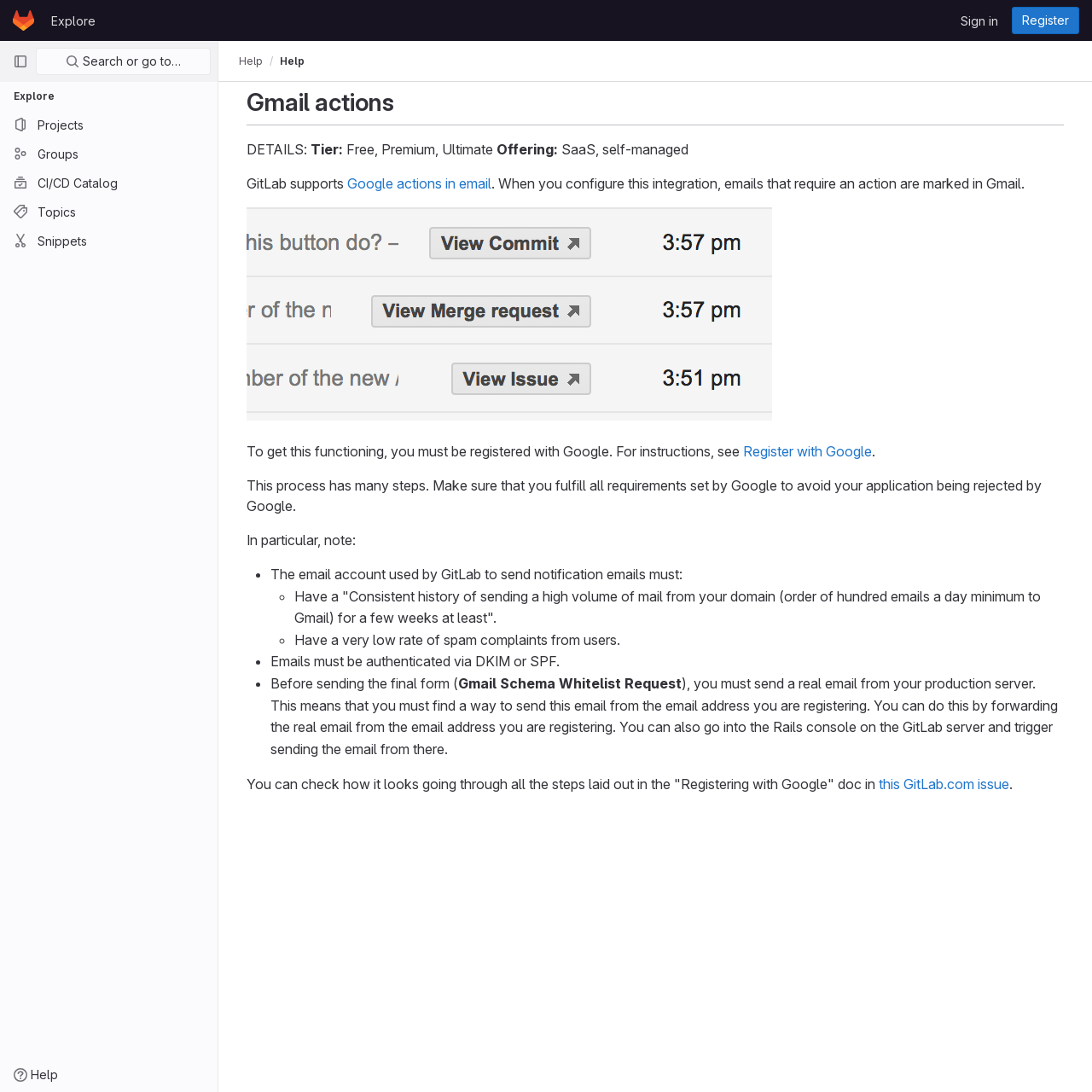Using the element description: "CI/CD Catalog", determine the bounding box coordinates. The coordinates should be in the format [left, top, right, bottom], with values between 0 and 1.

[0.003, 0.155, 0.196, 0.18]